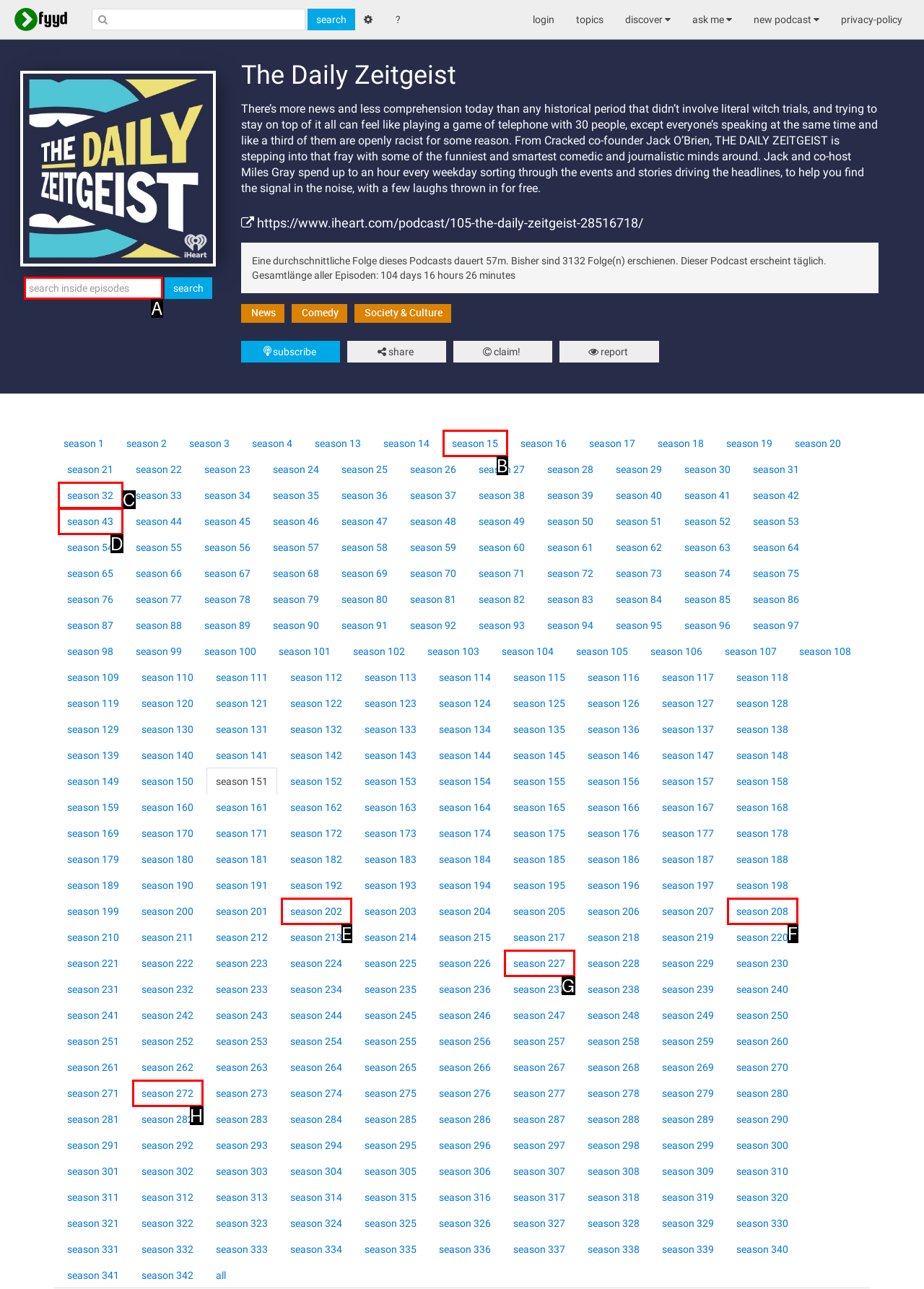Choose the UI element to click on to achieve this task: search inside episodes. Reply with the letter representing the selected element.

A